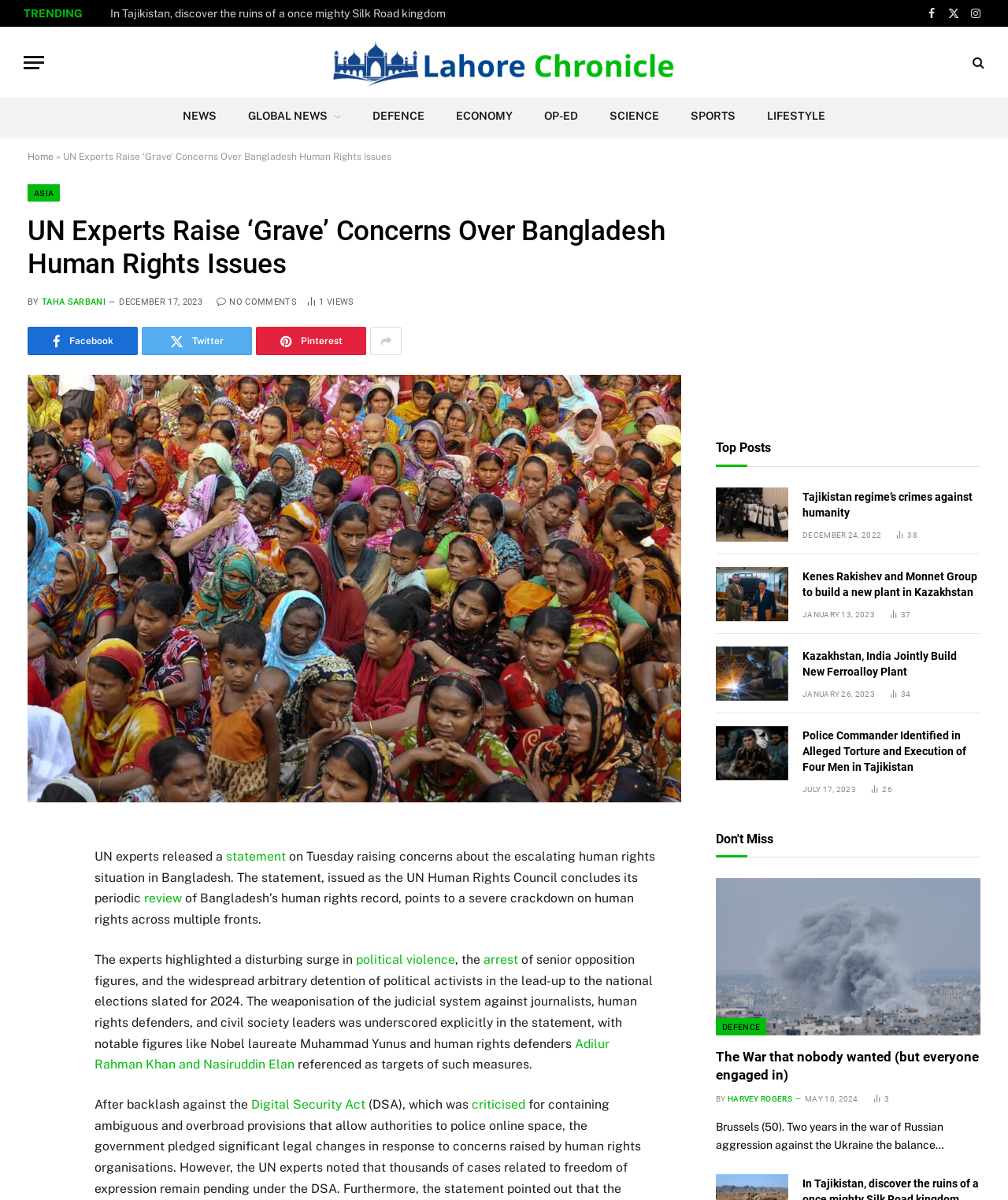Identify the bounding box of the UI element described as follows: "title="Tajikistan regime’s crimes against humanity"". Provide the coordinates as four float numbers in the range of 0 to 1 [left, top, right, bottom].

[0.71, 0.406, 0.782, 0.451]